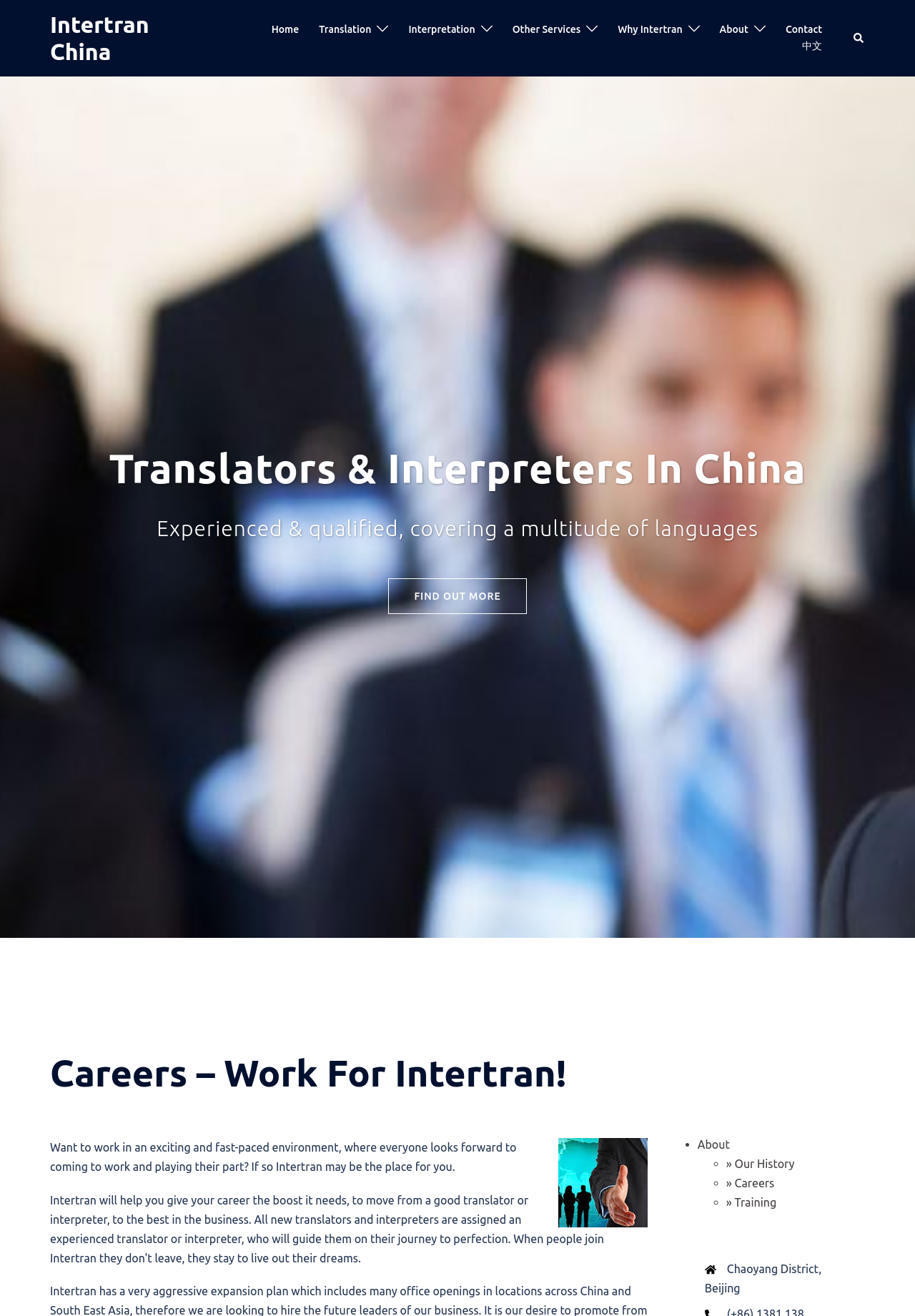Indicate the bounding box coordinates of the clickable region to achieve the following instruction: "go to Intertran China homepage."

[0.055, 0.009, 0.163, 0.049]